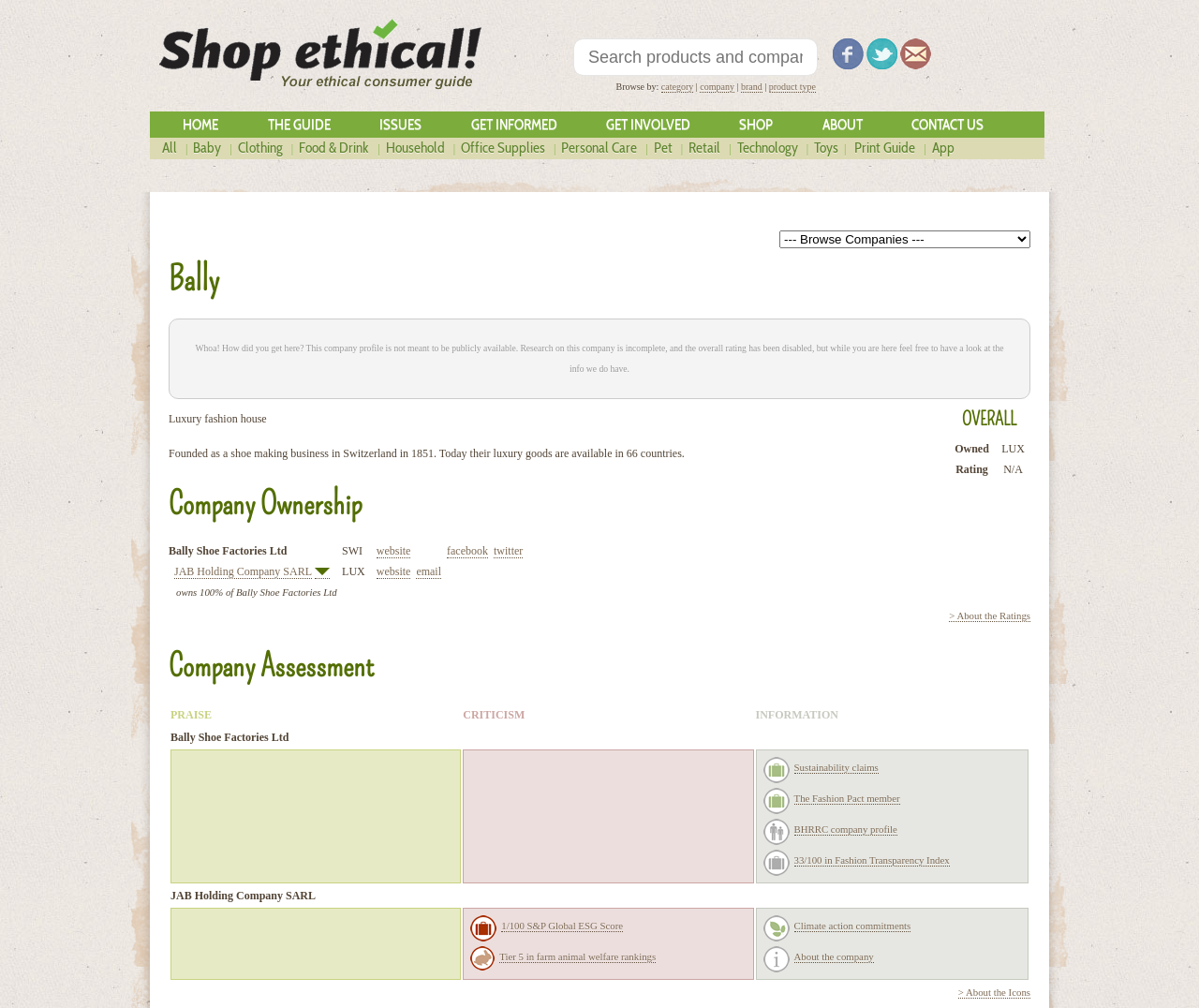Show the bounding box coordinates of the region that should be clicked to follow the instruction: "Search products and companies."

[0.478, 0.038, 0.682, 0.075]